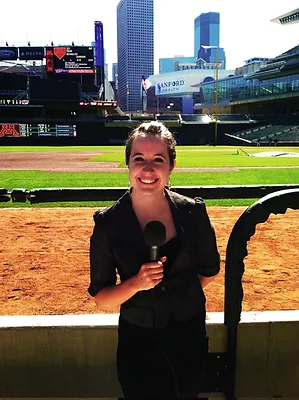What is visible in the distance?
Give a thorough and detailed response to the question.

In the distance, beyond the baseball field, the skyline of a city is visible, which hints at the urban setting of the event and adds context to the scene, suggesting that the game or event is taking place in a metropolitan area.